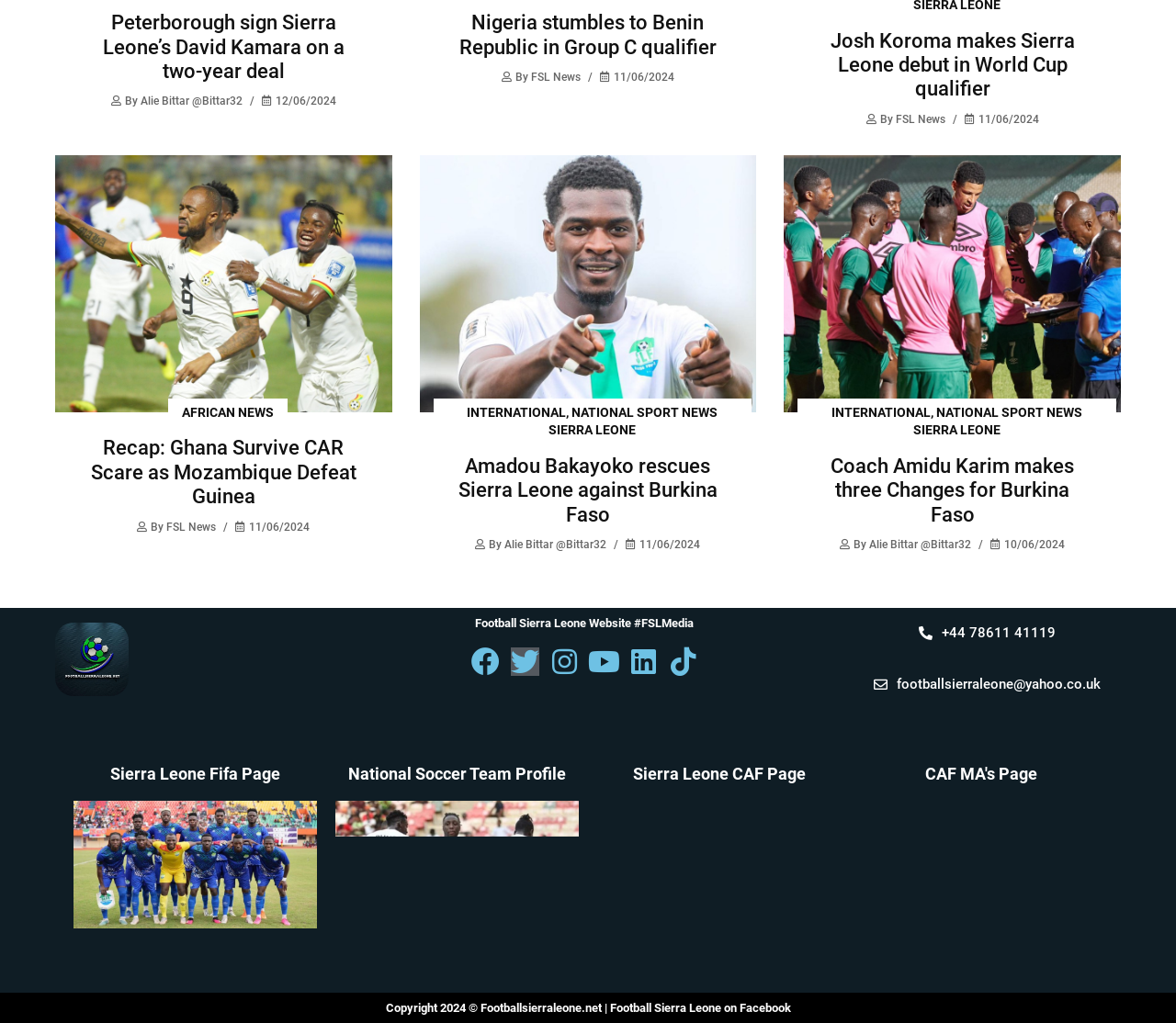Locate the bounding box coordinates of the clickable region to complete the following instruction: "Check the Copyright information."

[0.328, 0.979, 0.672, 0.992]